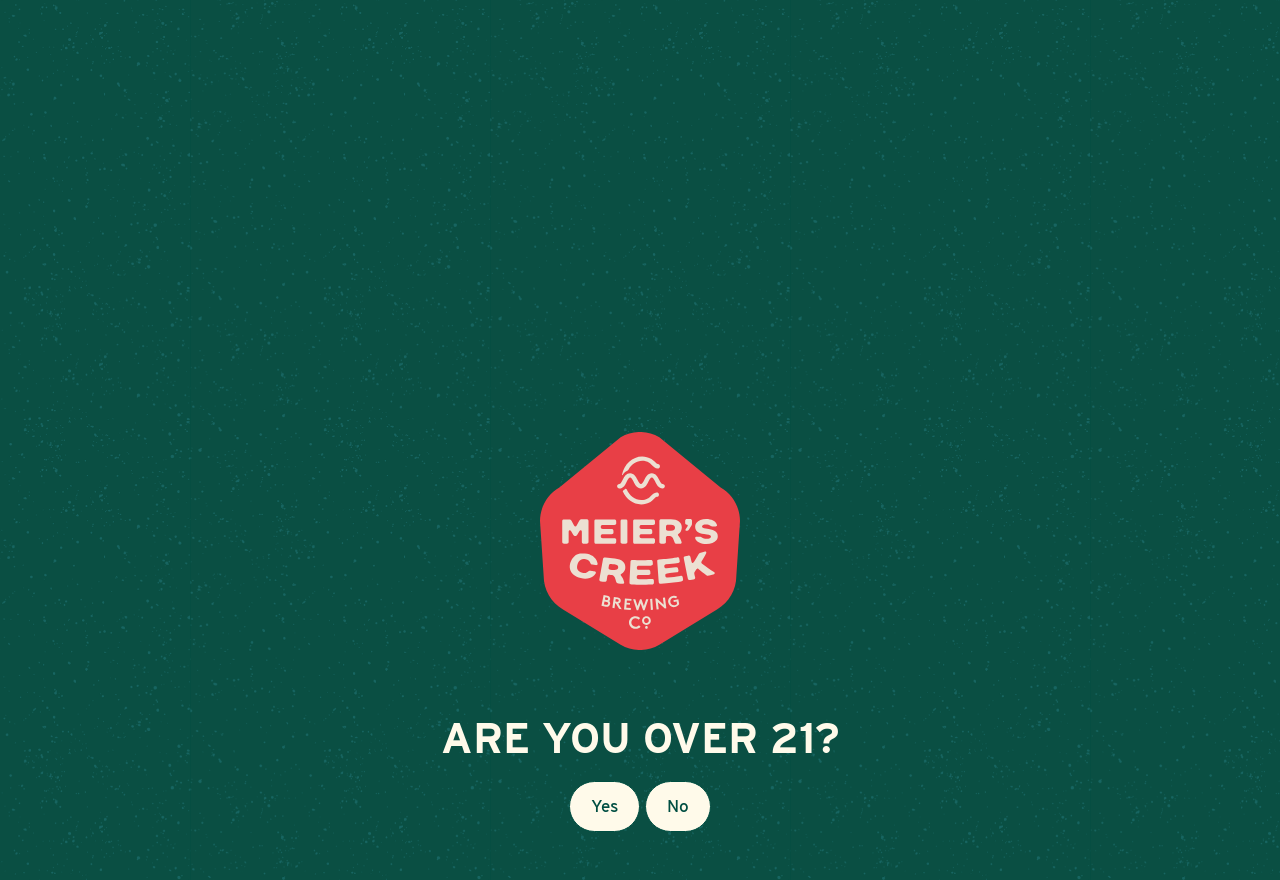Determine the bounding box coordinates for the UI element with the following description: "About". The coordinates should be four float numbers between 0 and 1, represented as [left, top, right, bottom].

[0.768, 0.062, 0.836, 0.134]